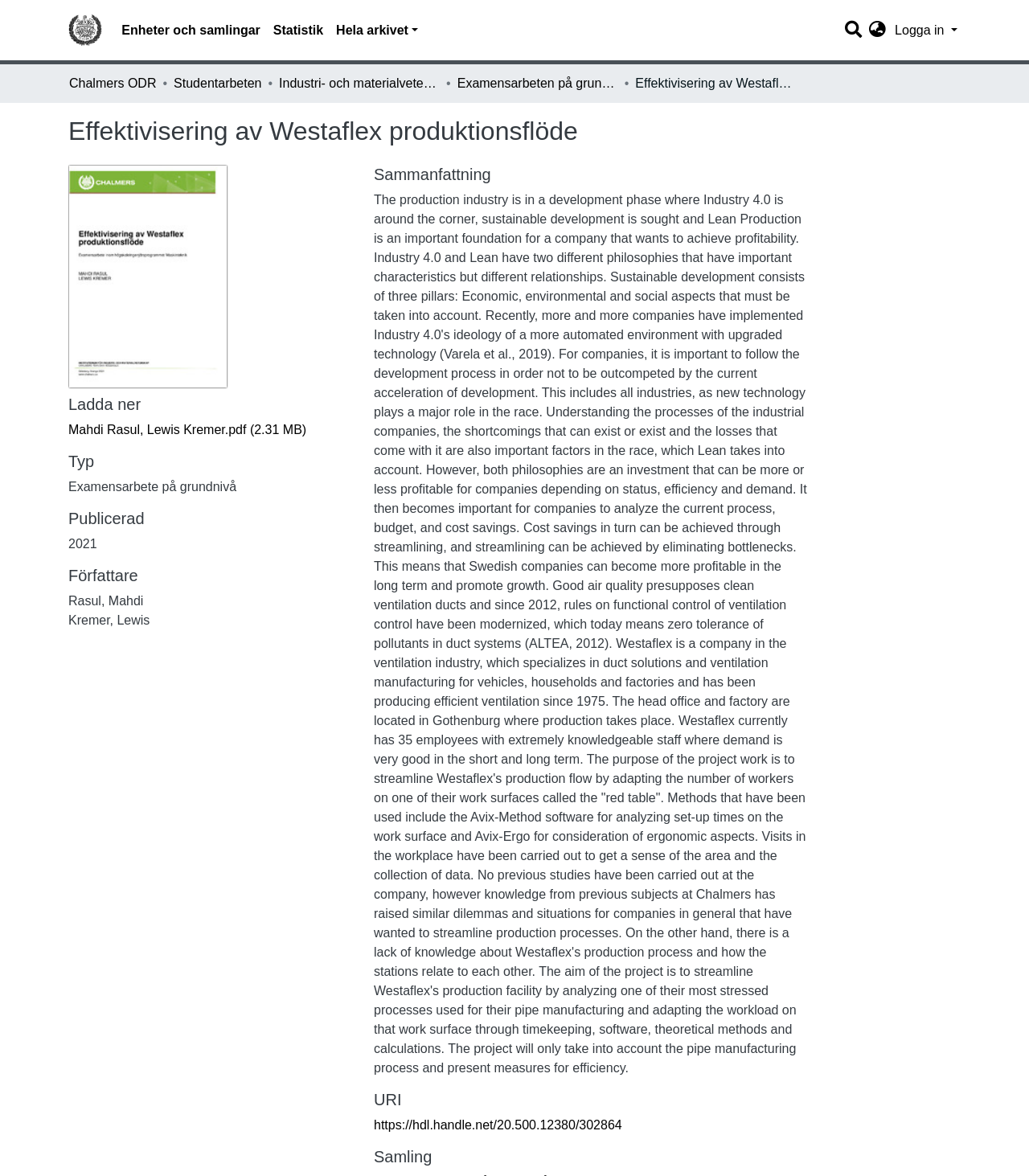What is the text of the first link in the main navigation bar? Observe the screenshot and provide a one-word or short phrase answer.

Logga för arkivet